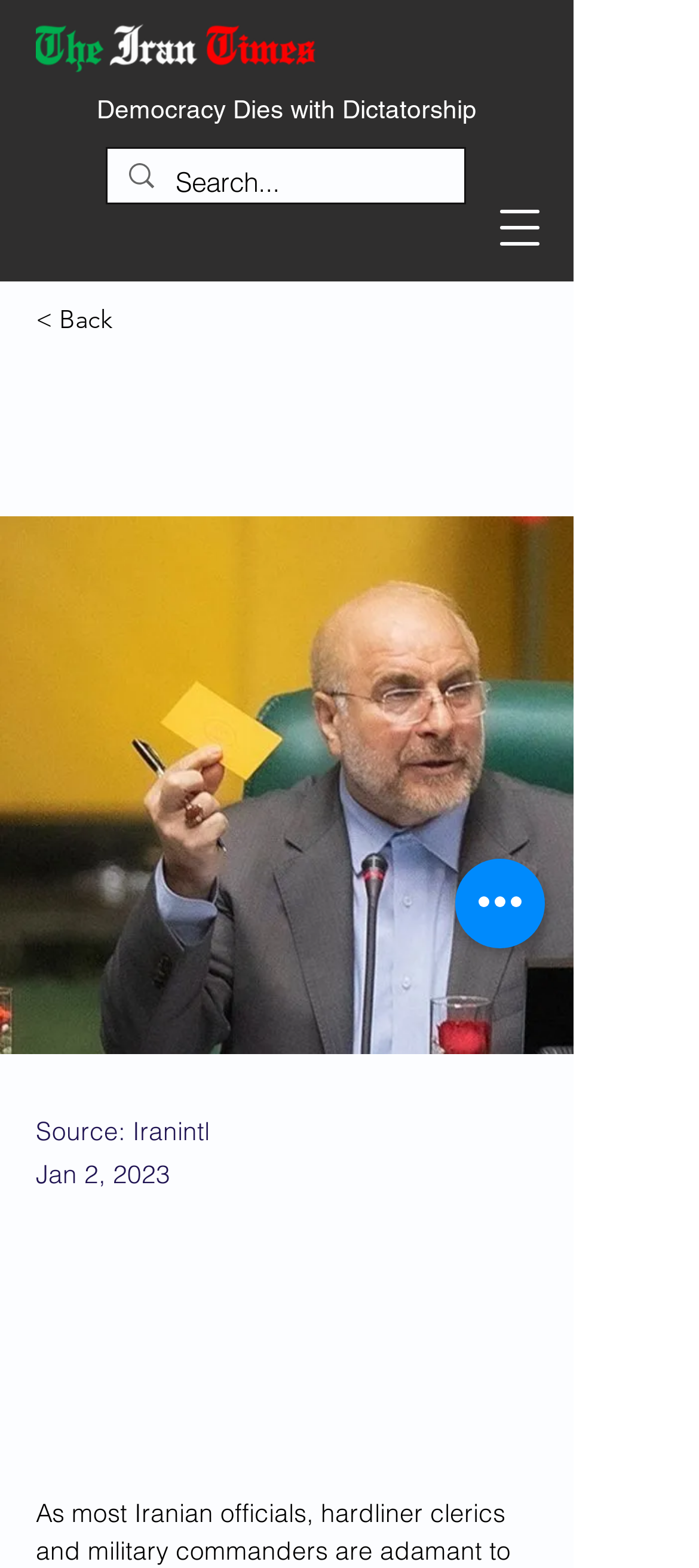What is the date of the article? Refer to the image and provide a one-word or short phrase answer.

Jan 2, 2023